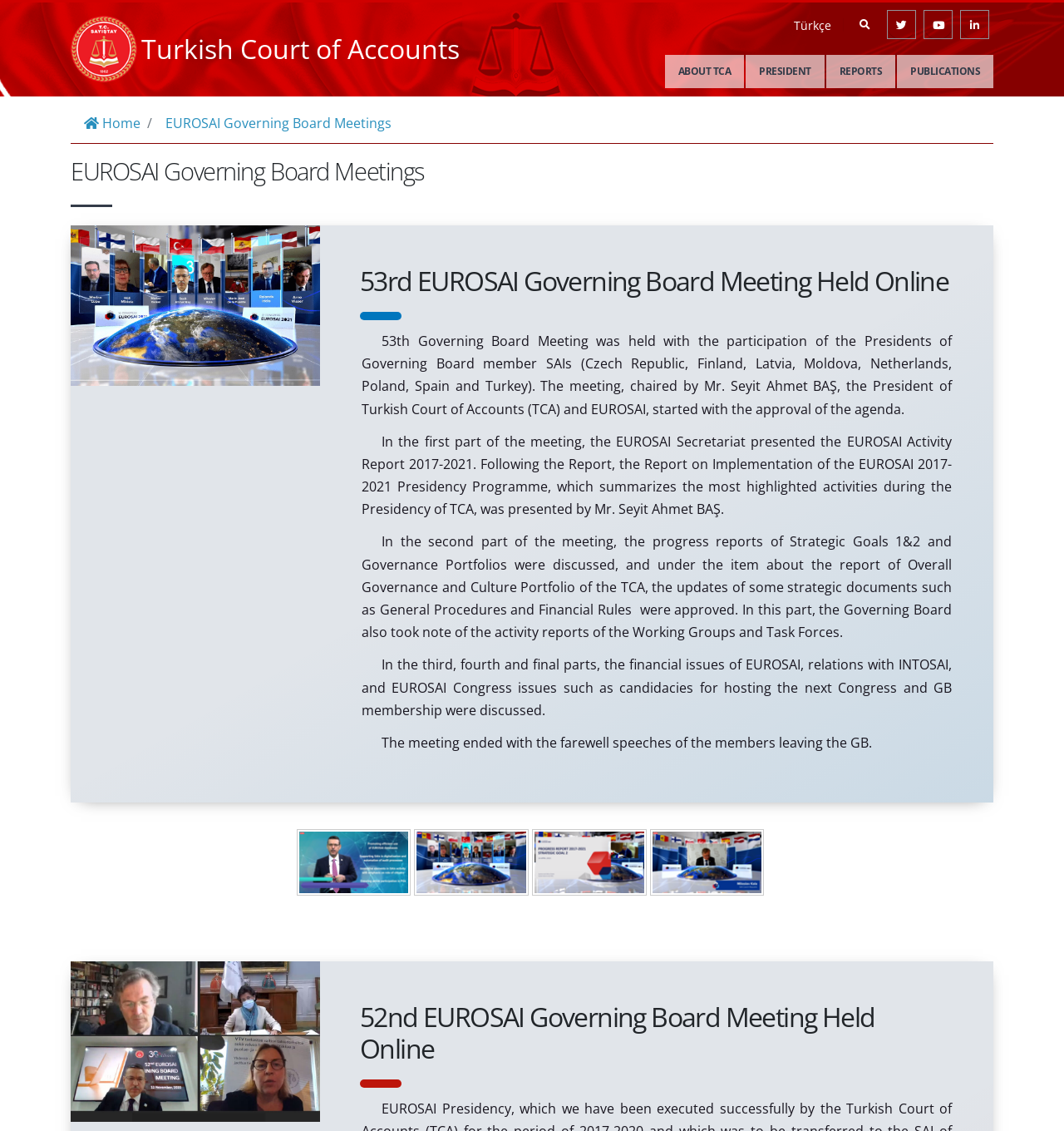Can you find the bounding box coordinates for the element that needs to be clicked to execute this instruction: "Open the breadcrumb navigation"? The coordinates should be given as four float numbers between 0 and 1, i.e., [left, top, right, bottom].

[0.066, 0.091, 0.934, 0.127]